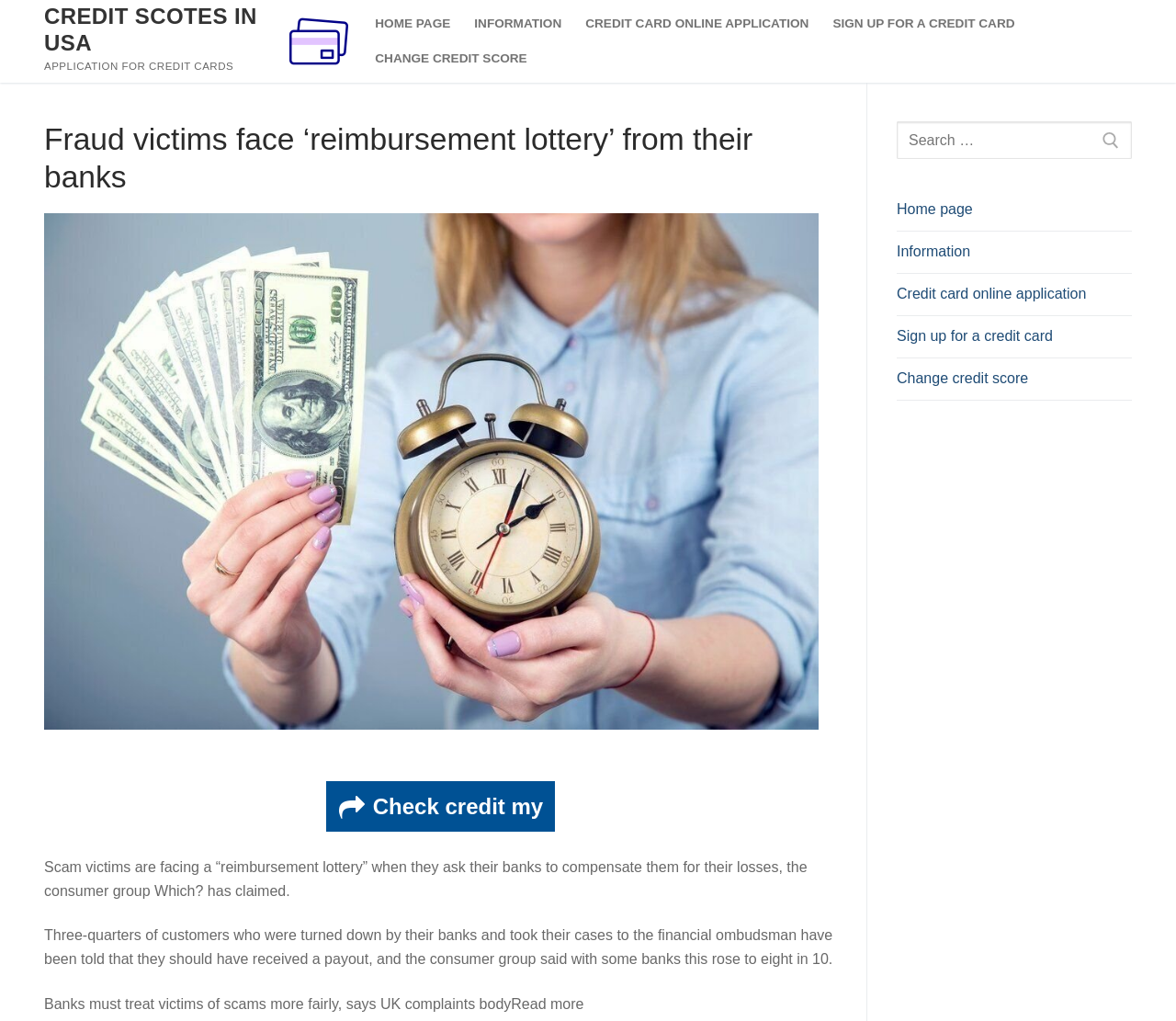Could you indicate the bounding box coordinates of the region to click in order to complete this instruction: "Search for something".

[0.762, 0.119, 0.962, 0.156]